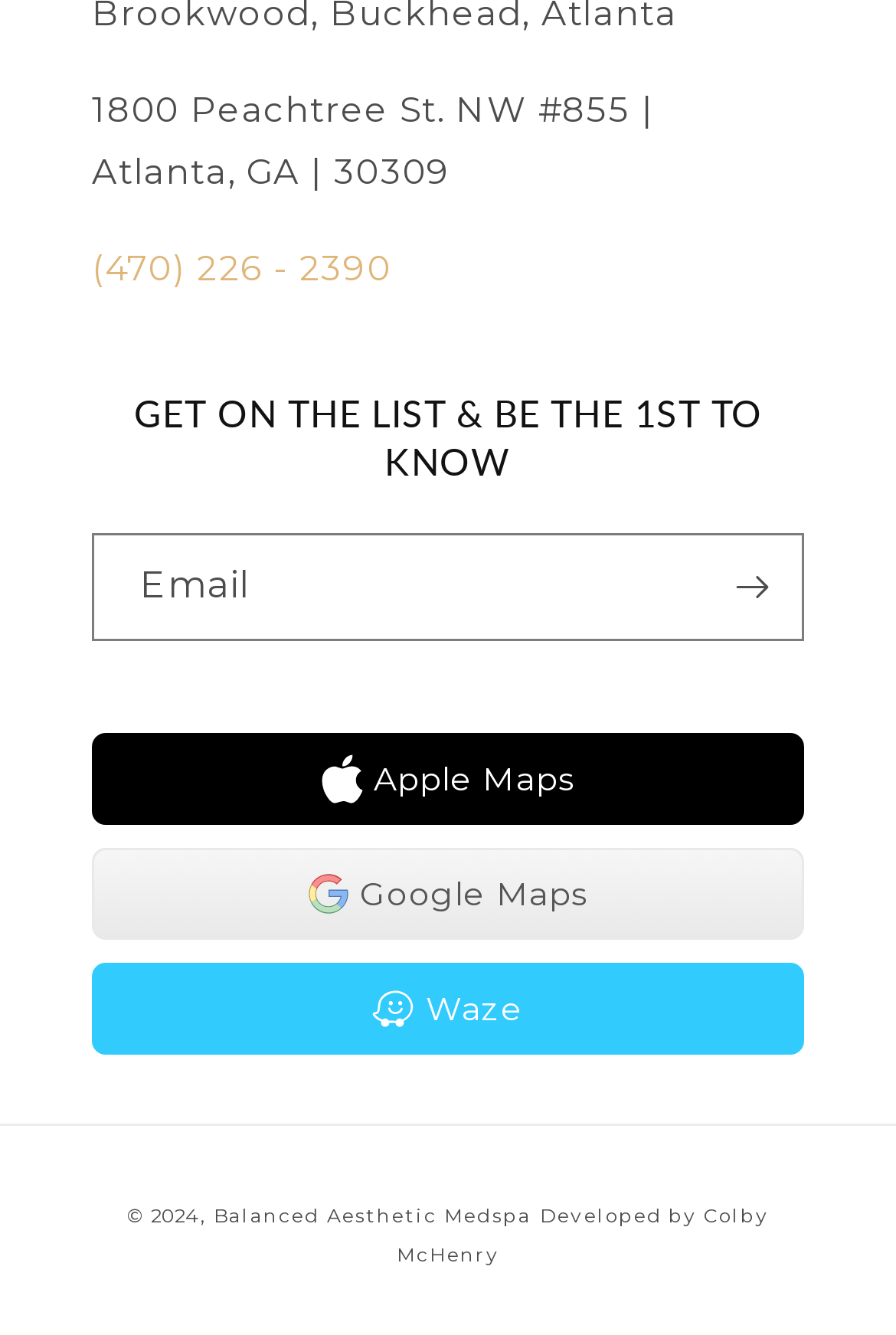From the screenshot, find the bounding box of the UI element matching this description: "|| Search". Supply the bounding box coordinates in the form [left, top, right, bottom], each a float between 0 and 1.

None